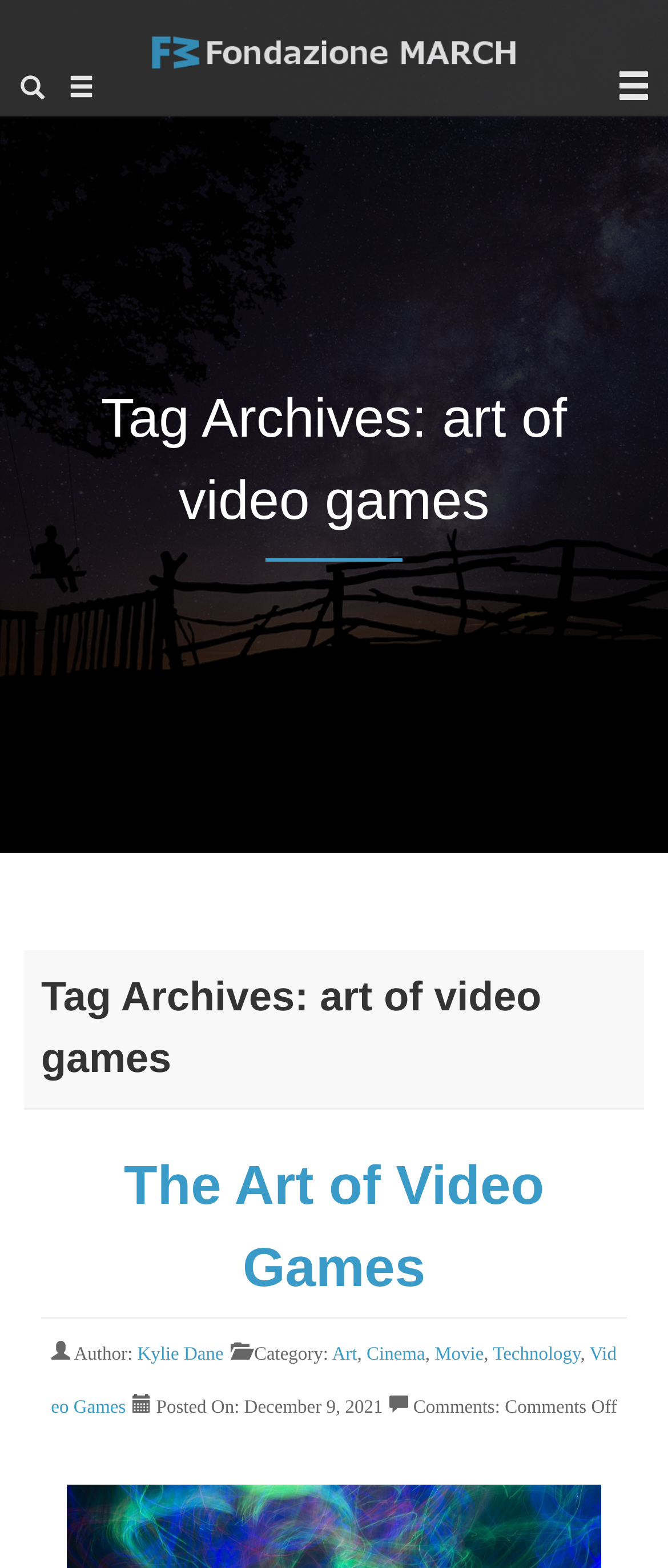Give a detailed account of the webpage, highlighting key information.

The webpage is about the "Art of Video Games" and is hosted by Fondazione March. At the top, there is a heading that reads "Tag Archives: art of video games" and a link to Fondazione March, accompanied by an image with the same name. Below this, there are three social media links, represented by icons.

Further down, there is another heading with the same text as the first one, followed by a larger heading that reads "The Art of Video Games", which is also a link. Below this, there is a section with author information, including the name "Kylie Dane" and categories such as "Art", "Cinema", "Movie", "Technology", and "Video Games", all of which are links.

At the bottom of the page, there is a section with metadata, including the post date "December 9, 2021" and a comment section with the text "Comments Off". Overall, the page appears to be a blog post or article about the art of video games, with links to related categories and author information.